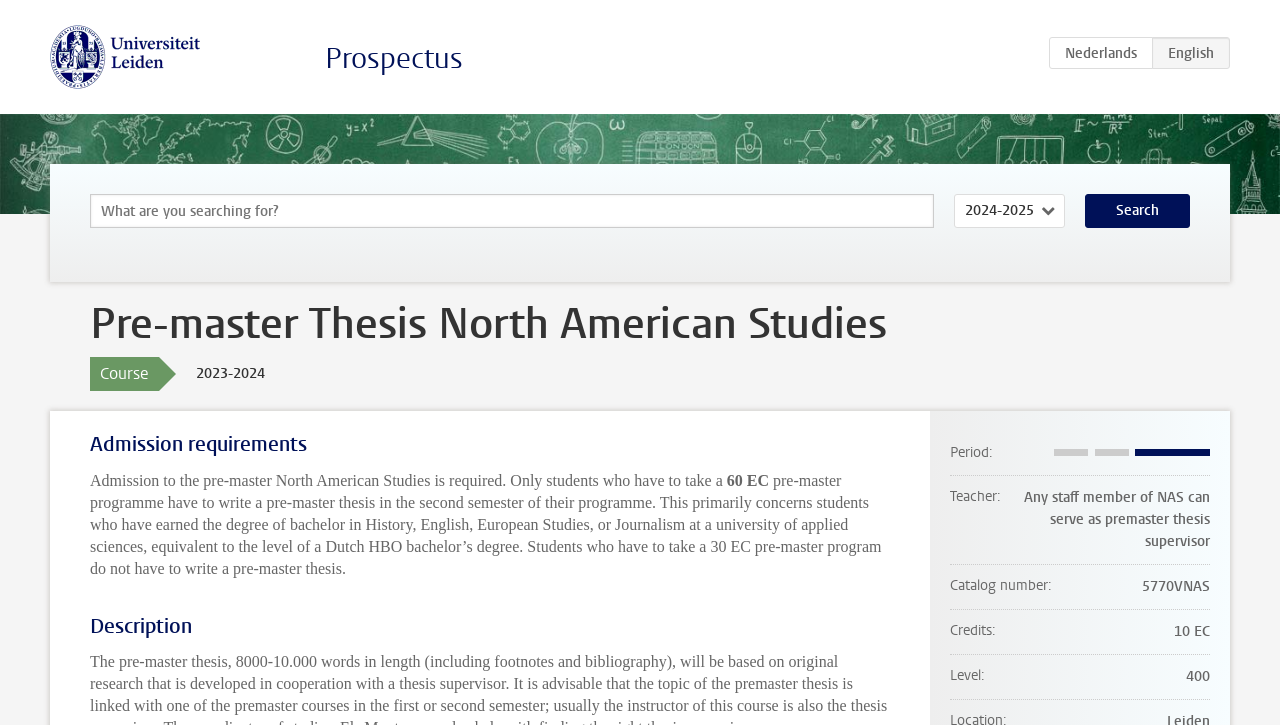Refer to the screenshot and answer the following question in detail:
What is the academic year of the pre-master thesis?

The answer can be found in the article section of the webpage, where it is mentioned 'Course 2023-2024'.